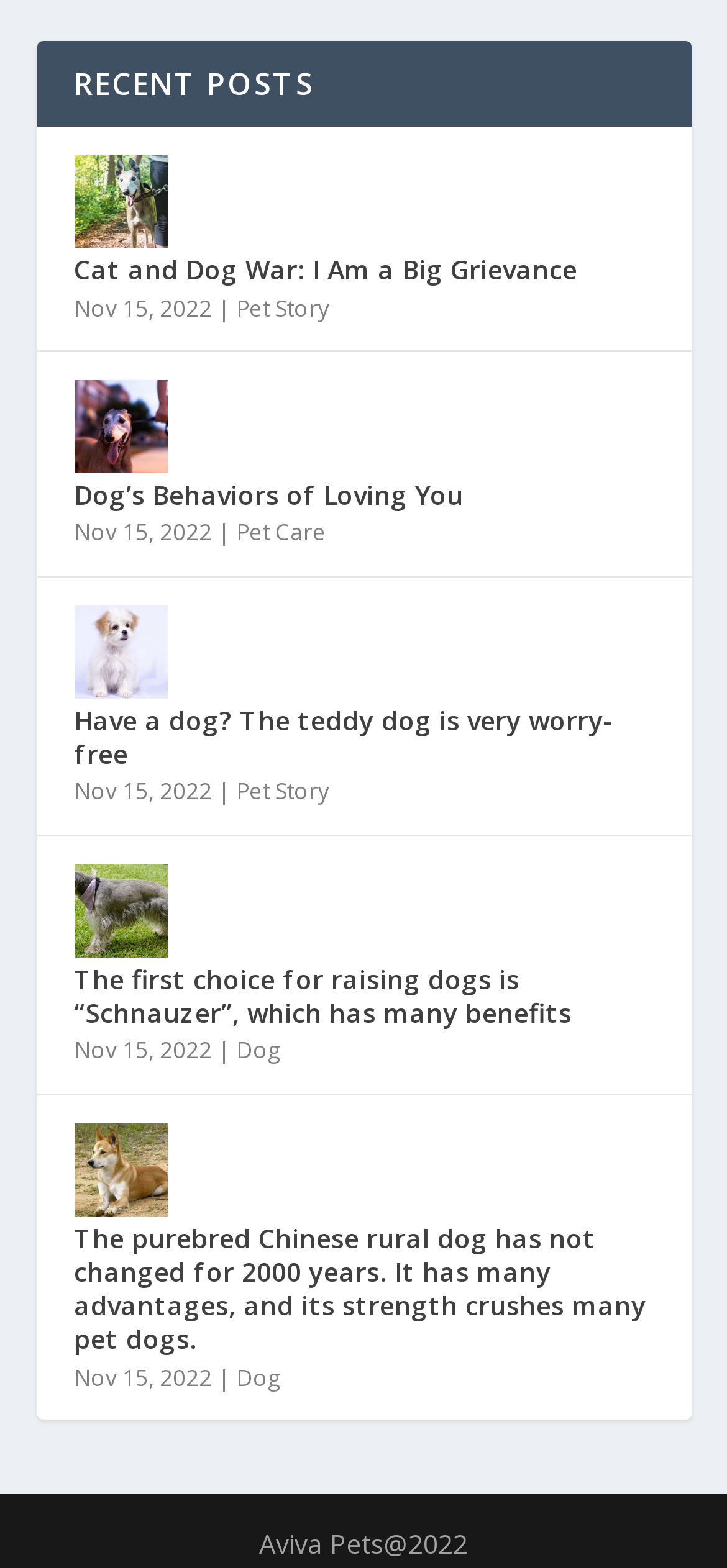Please analyze the image and provide a thorough answer to the question:
What is the category of the first post?

The category of the first post is 'Pet Story' because the first post has a link with this text, which is likely to be the category or tag of the post.